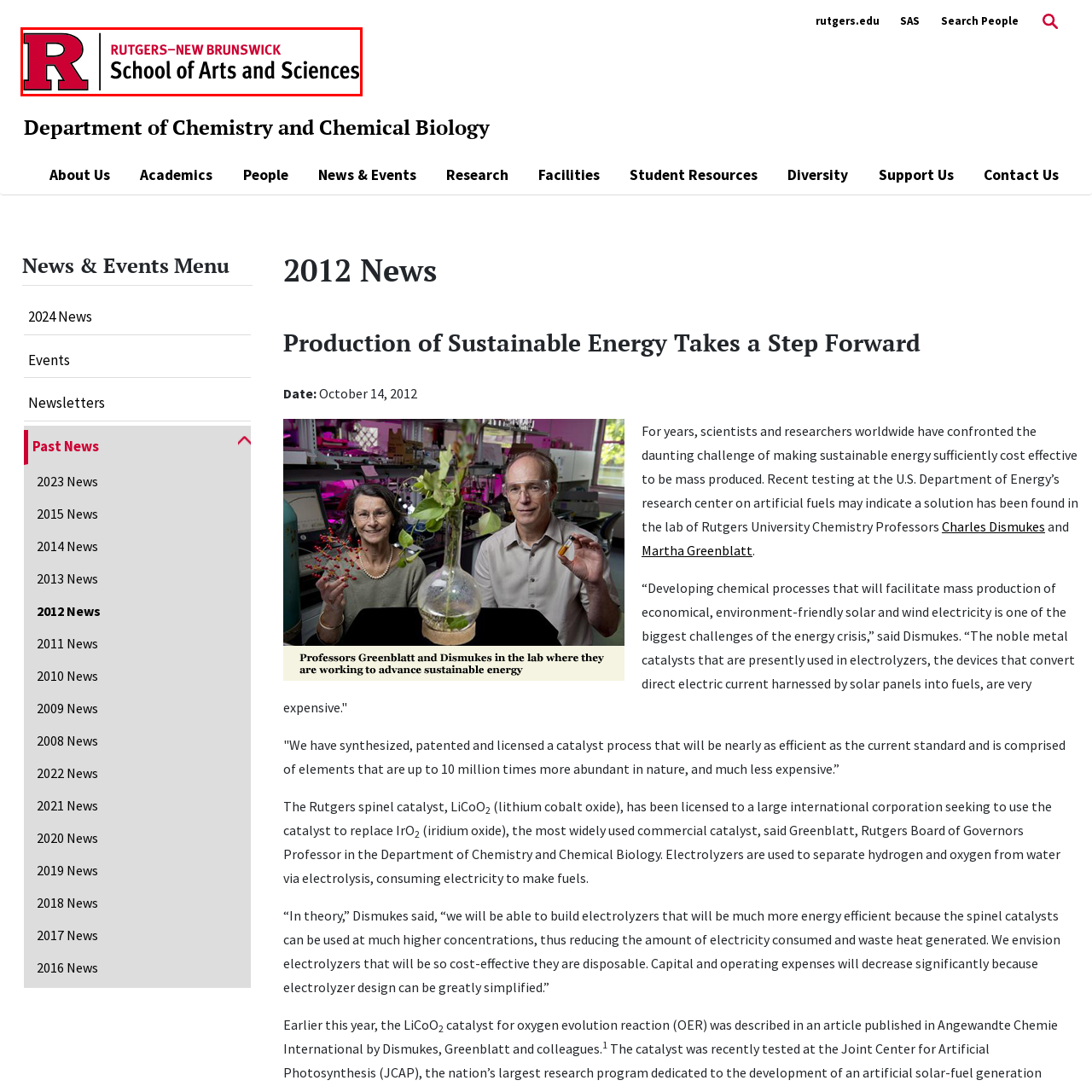Refer to the image enclosed in the red bounding box, then answer the following question in a single word or phrase: What does the logo symbolize?

Rich educational heritage